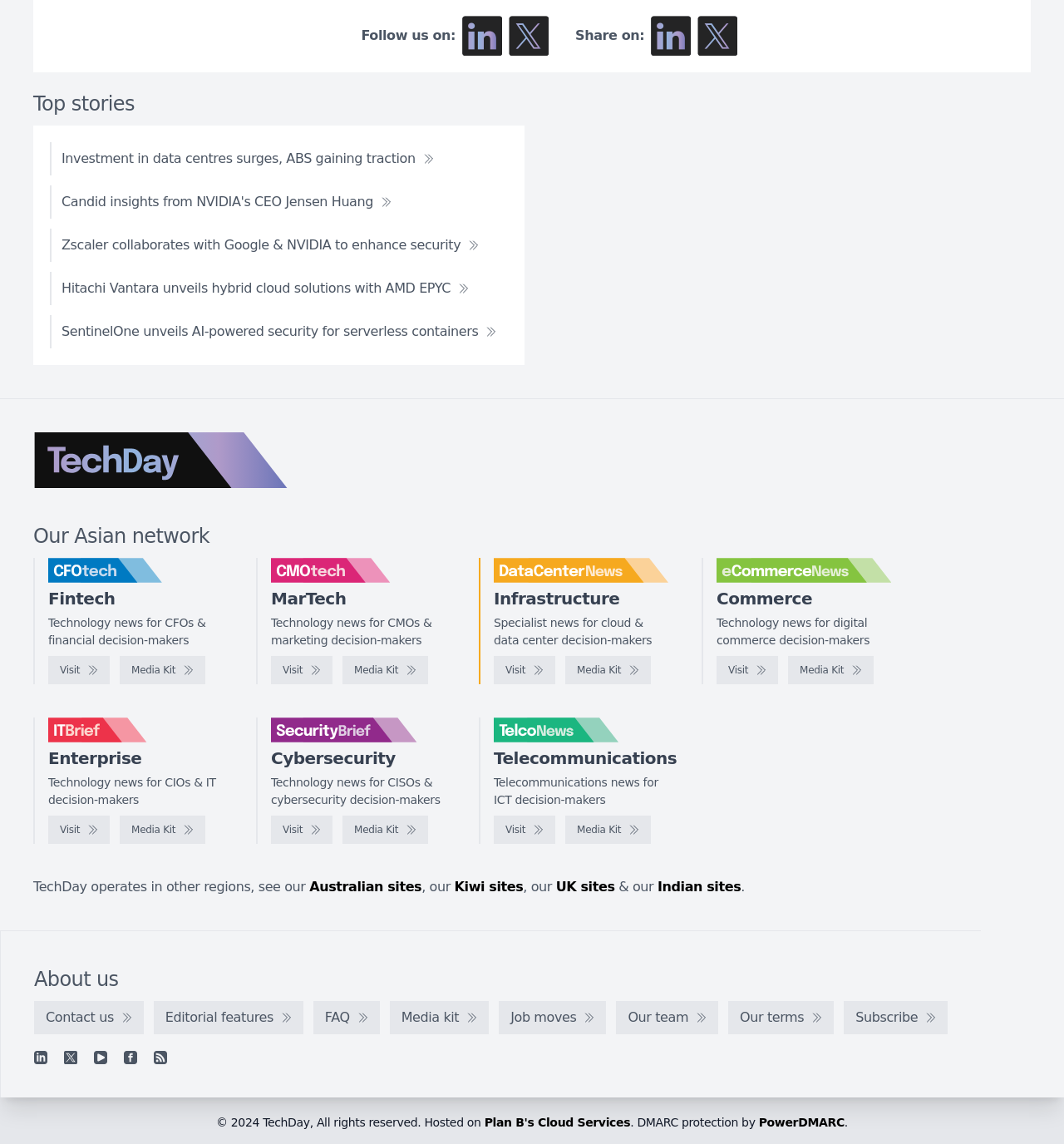Give a one-word or short phrase answer to the question: 
How many social media platforms are available for sharing?

2